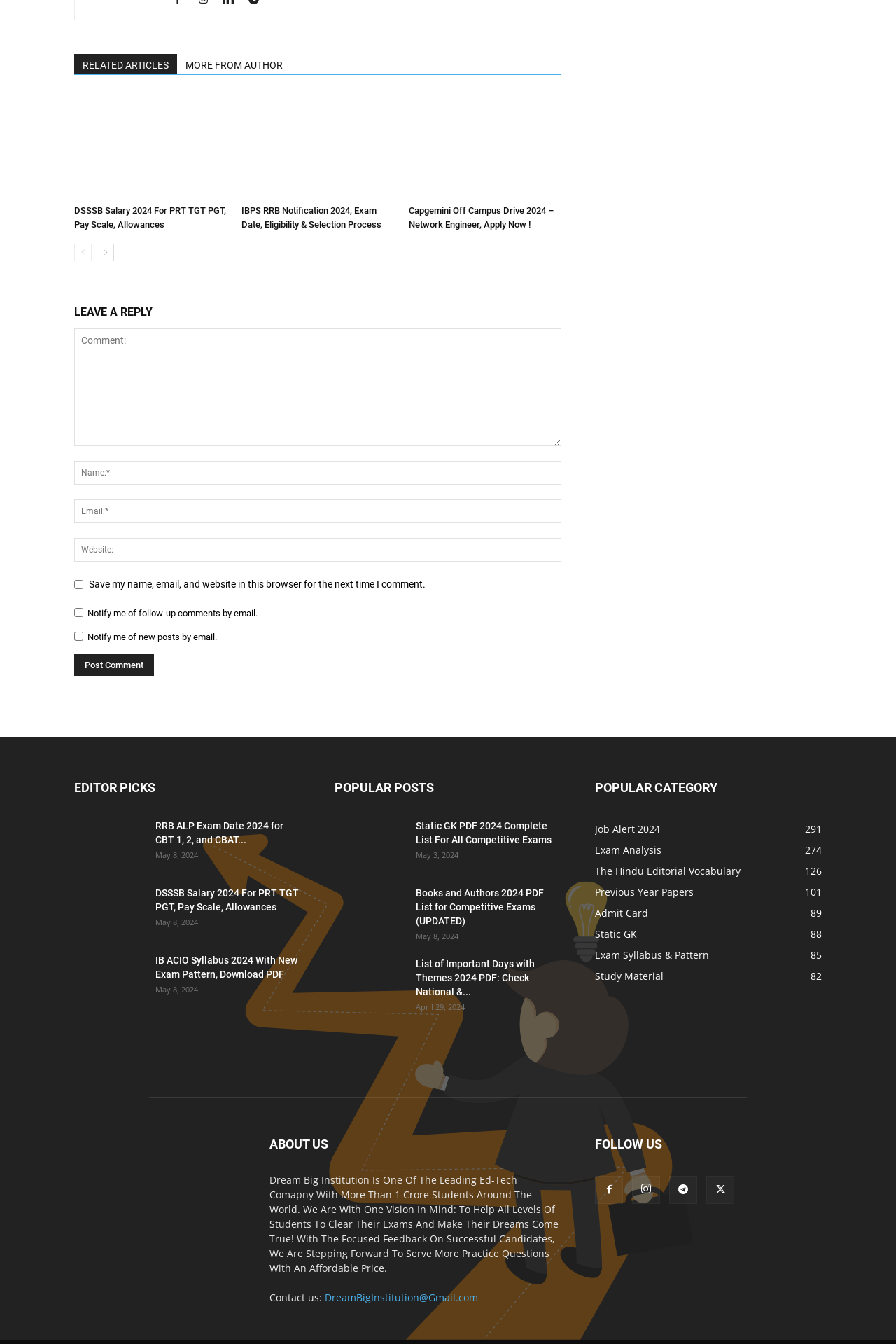Provide the bounding box coordinates of the HTML element this sentence describes: "Exam Syllabus & Pattern85".

[0.664, 0.705, 0.791, 0.715]